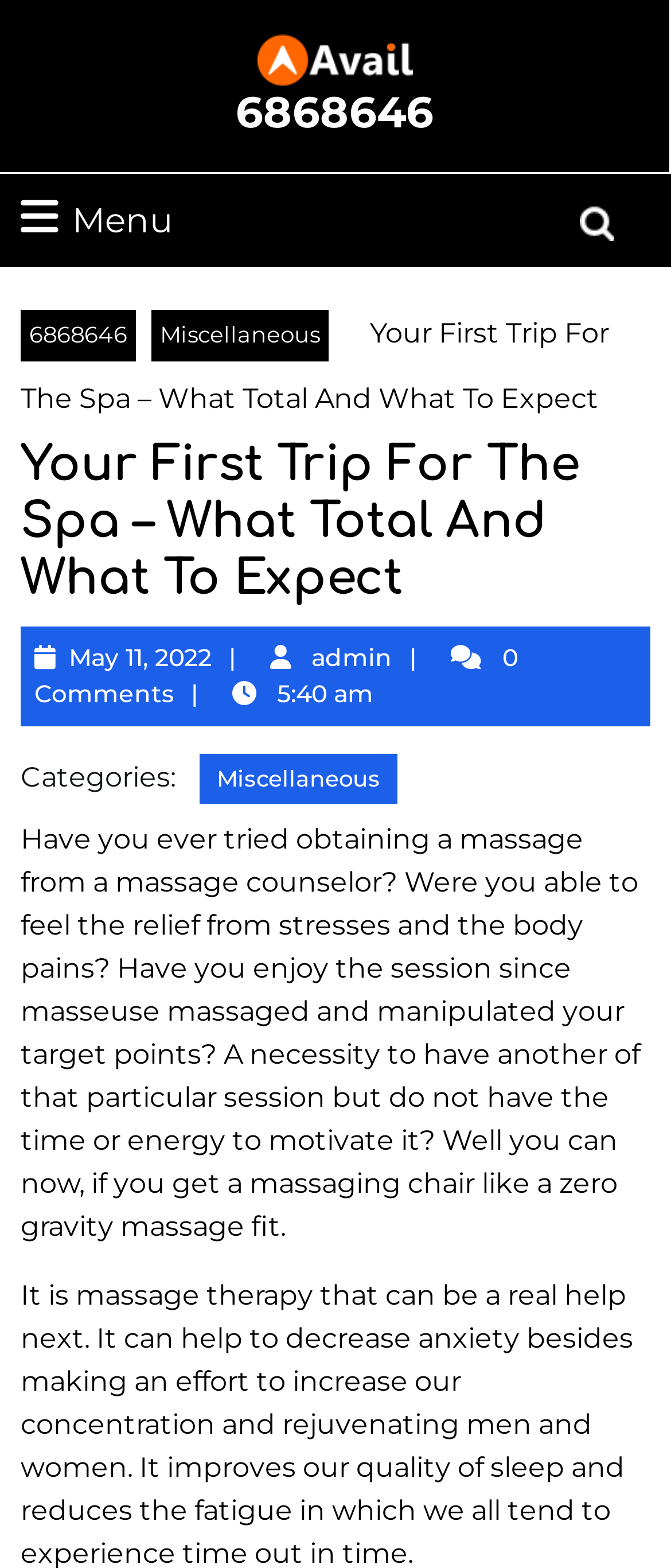Locate the bounding box of the UI element described by: "parent_node: Search for: value="Search"" in the given webpage screenshot.

[0.833, 0.119, 0.962, 0.167]